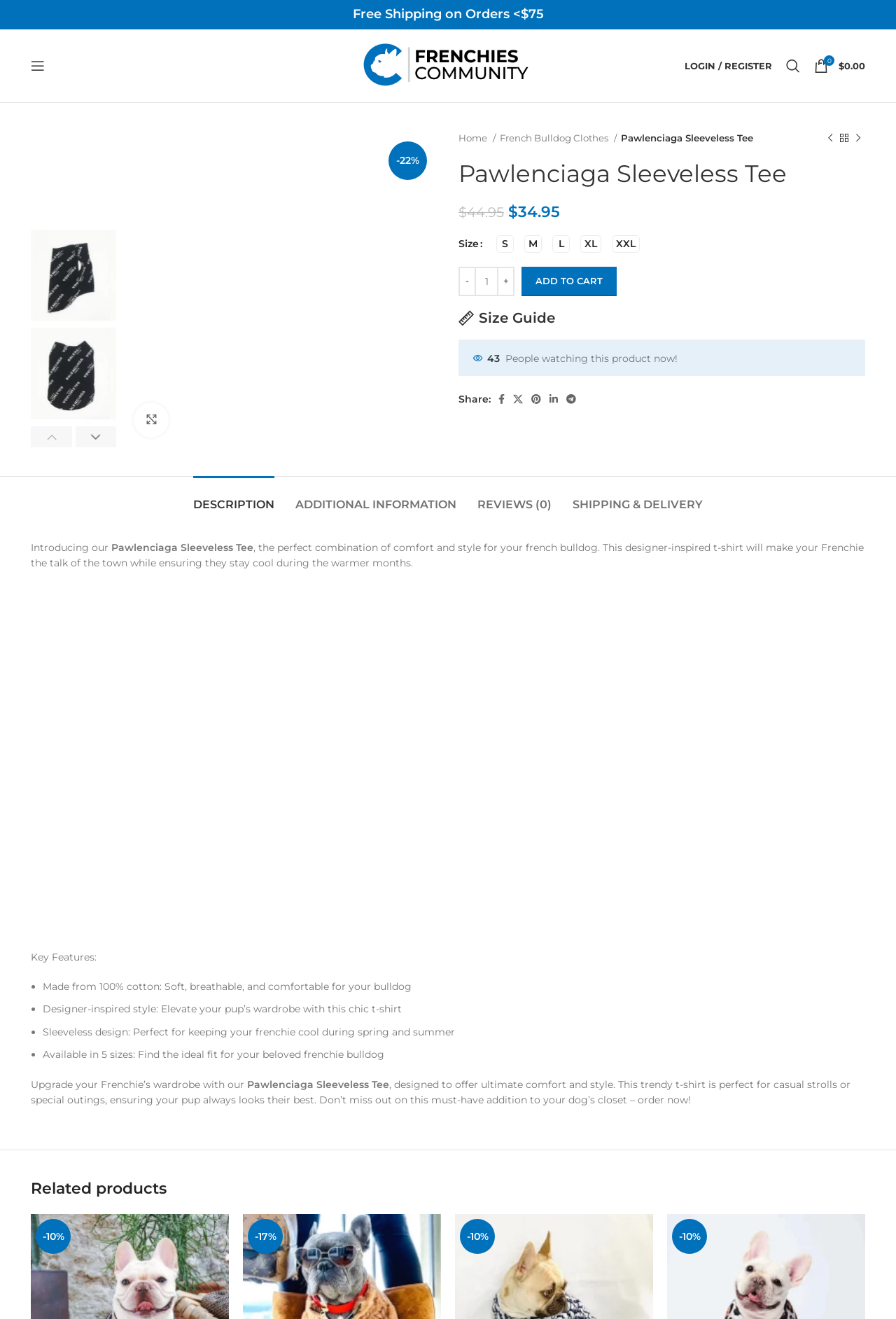Answer the question using only one word or a concise phrase: What is the current price of the Pawlenciaga Sleeveless Tee?

$34.95